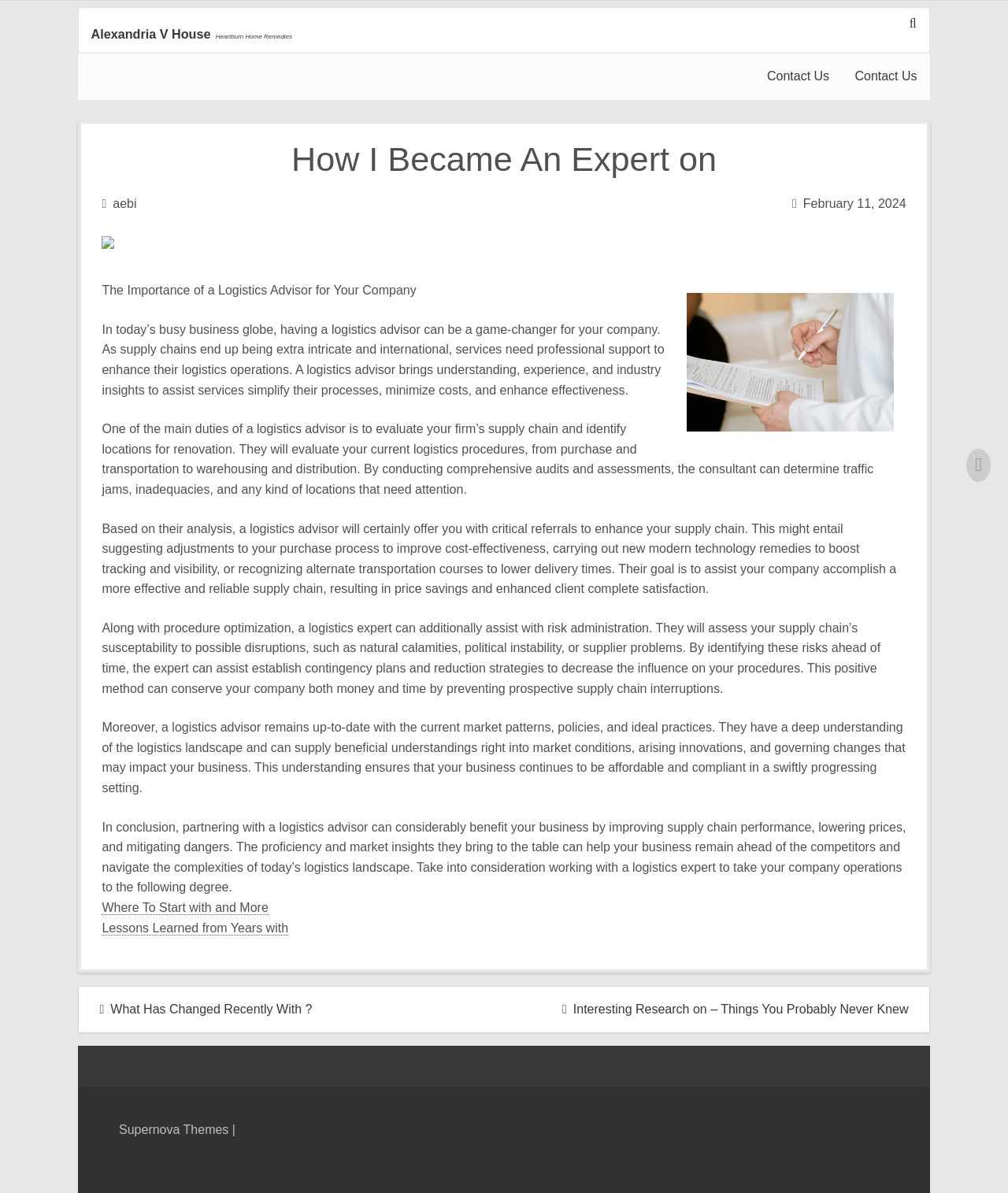Find the bounding box coordinates for the HTML element described as: "Country tab". The coordinates should consist of four float values between 0 and 1, i.e., [left, top, right, bottom].

None